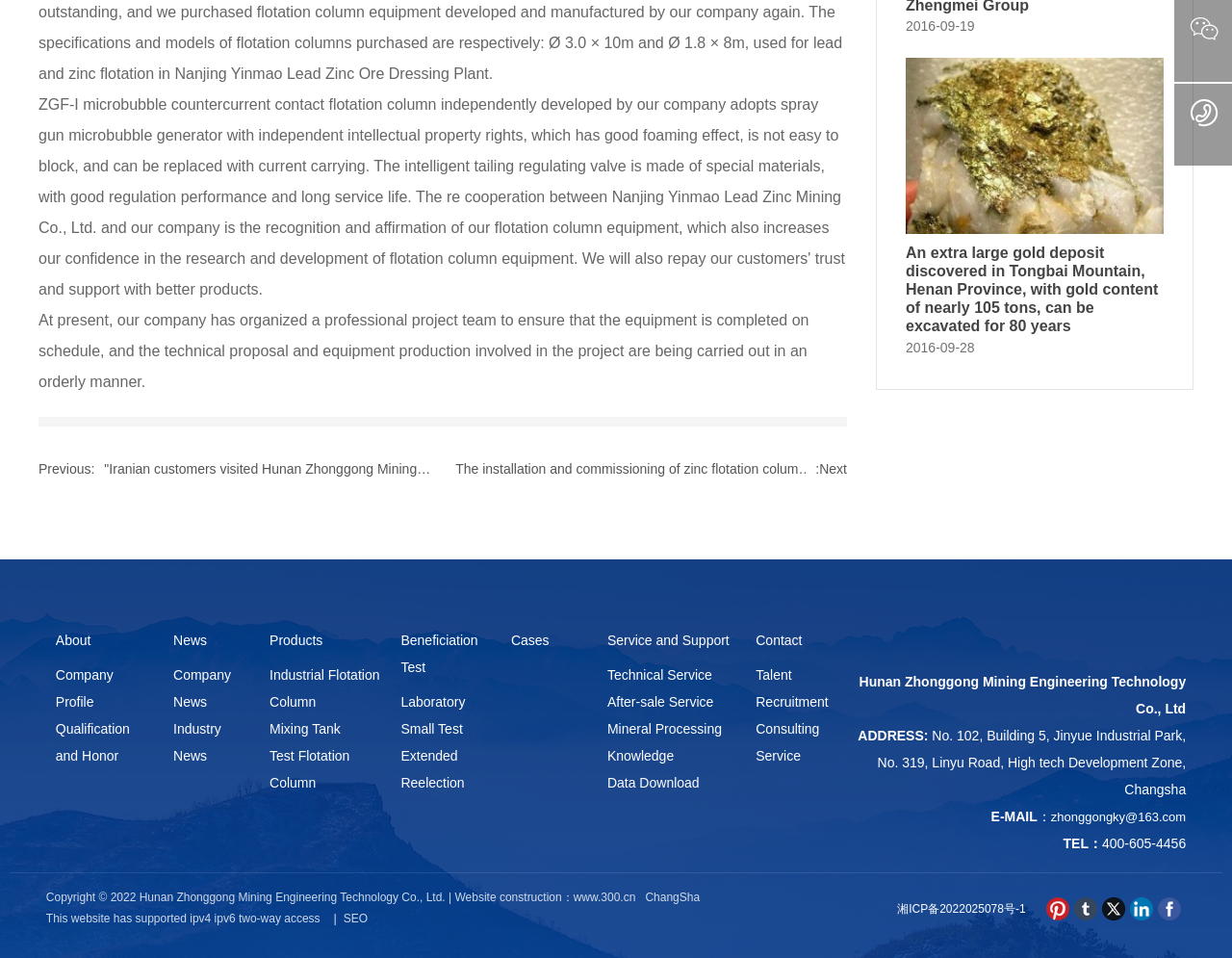Determine the bounding box for the UI element as described: "parent_node: Integrations". The coordinates should be represented as four float numbers between 0 and 1, formatted as [left, top, right, bottom].

None